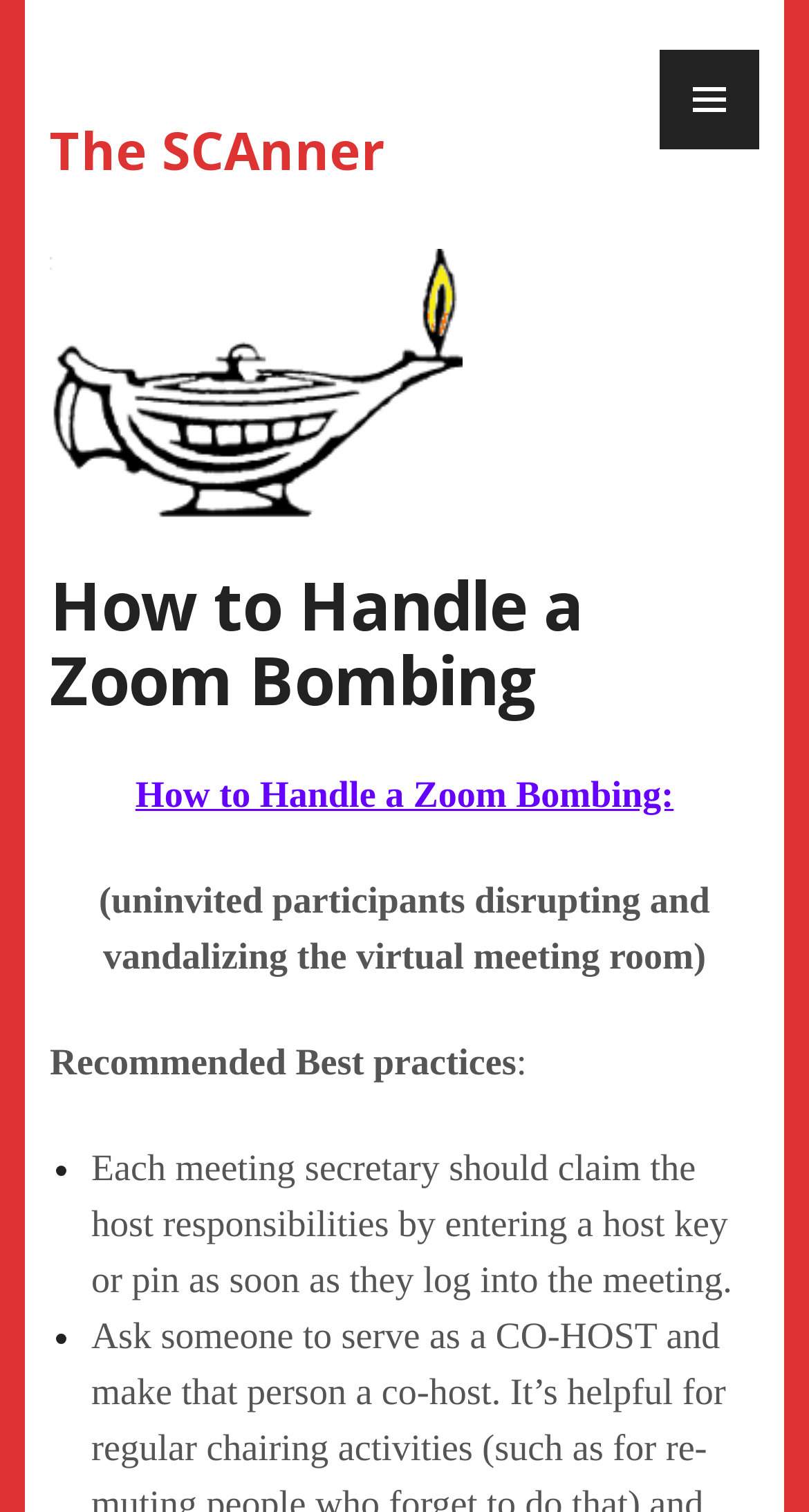Provide a single word or phrase to answer the given question: 
What is recommended for meeting secretaries?

Claim host responsibilities